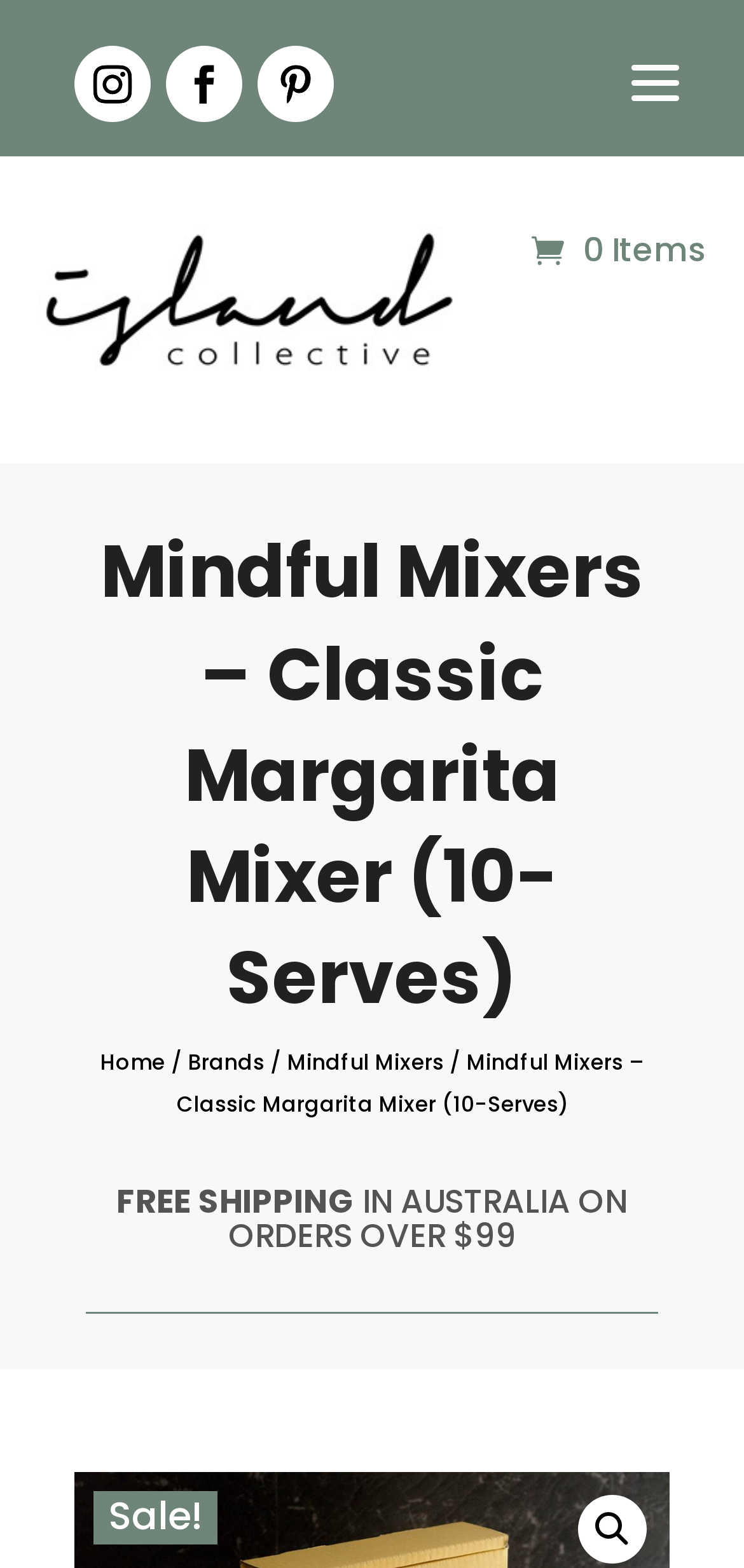Highlight the bounding box coordinates of the element you need to click to perform the following instruction: "Search for products."

[0.777, 0.953, 0.869, 0.997]